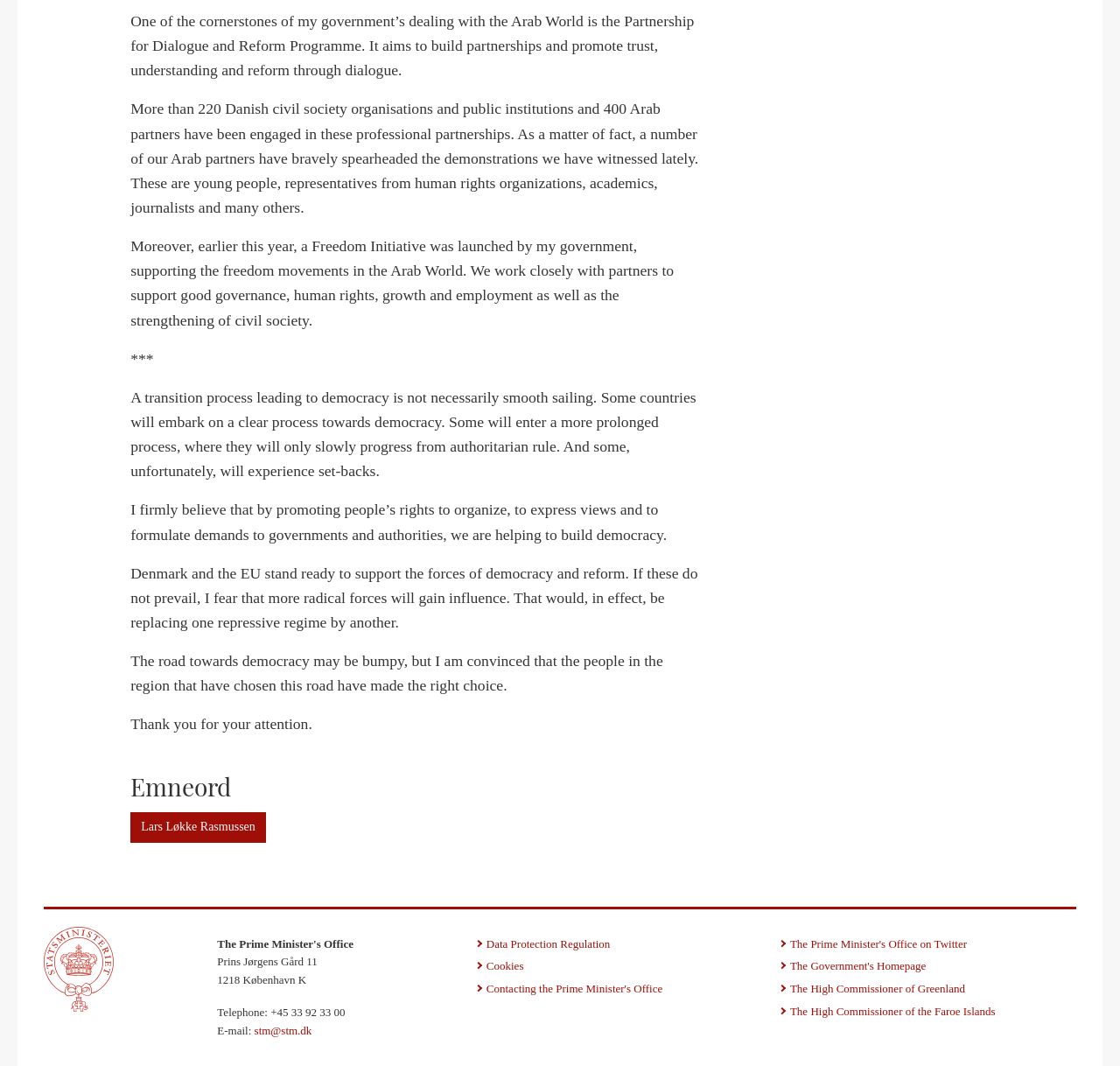Please identify the bounding box coordinates of the element's region that should be clicked to execute the following instruction: "Visit the Government's Homepage". The bounding box coordinates must be four float numbers between 0 and 1, i.e., [left, top, right, bottom].

[0.698, 0.9, 0.827, 0.912]